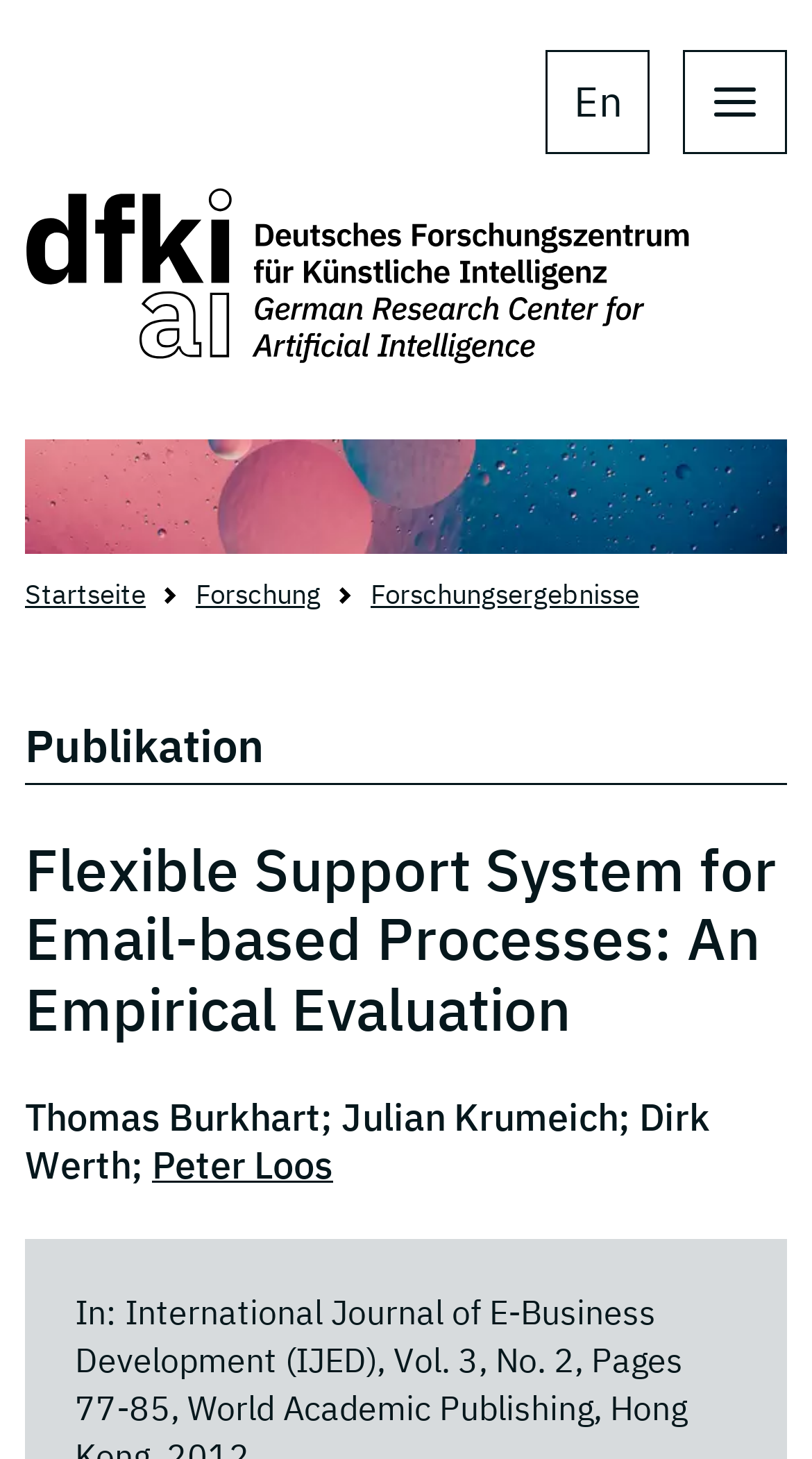Use the information in the screenshot to answer the question comprehensively: What is the title of the publication?

I found the answer by looking at the heading element with the text 'Flexible Support System for Email-based Processes: An Empirical Evaluation' which is located in the middle of the webpage.